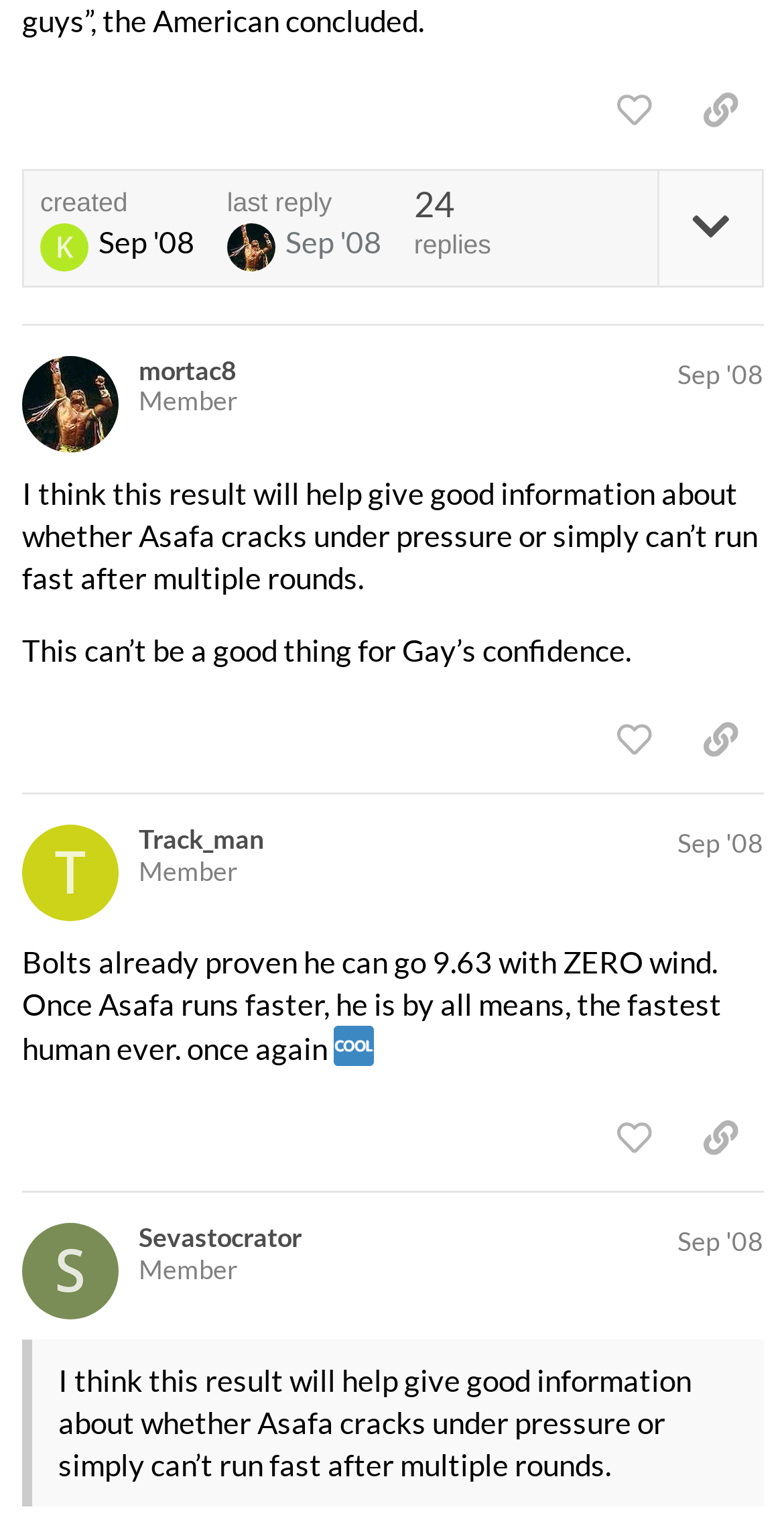Determine the bounding box coordinates for the region that must be clicked to execute the following instruction: "expand topic details".

[0.838, 0.111, 0.972, 0.185]